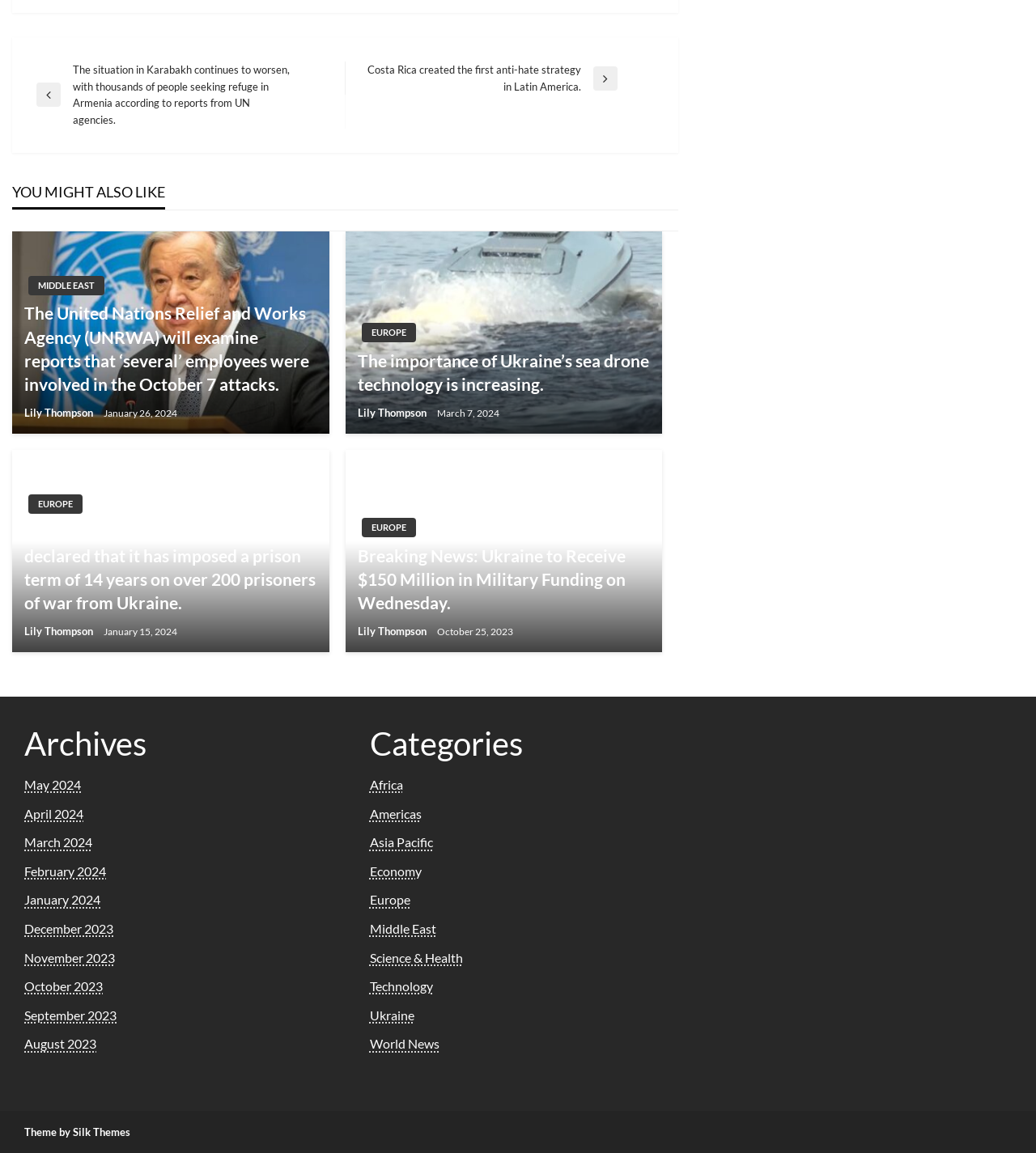Can you find the bounding box coordinates for the UI element given this description: "Technology"? Provide the coordinates as four float numbers between 0 and 1: [left, top, right, bottom].

[0.357, 0.849, 0.418, 0.862]